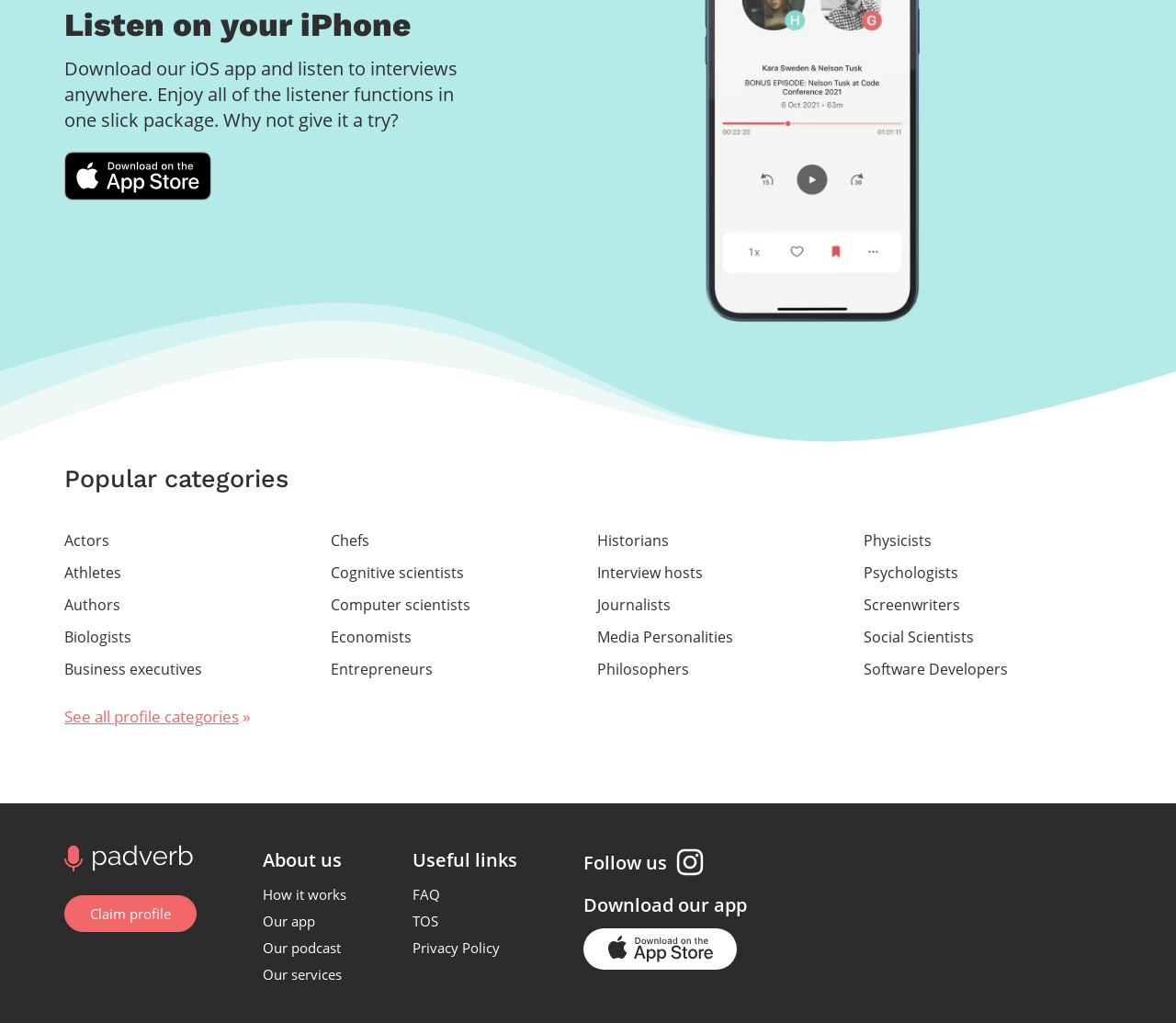Please specify the bounding box coordinates in the format (top-left x, top-left y, bottom-right x, bottom-right y), with all values as floating point numbers between 0 and 1. Identify the bounding box of the UI element described by: How it works

[0.223, 0.865, 0.295, 0.883]